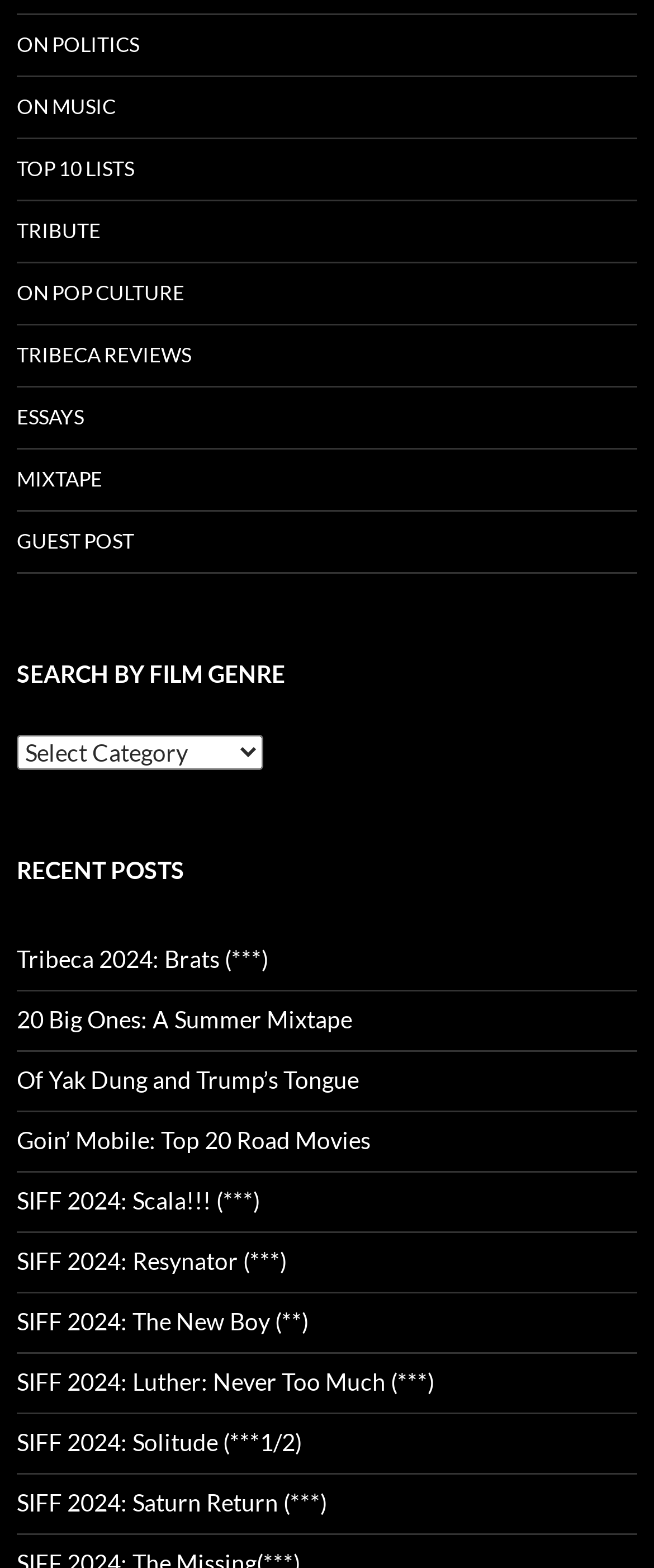What is the purpose of the combobox?
Using the image, provide a concise answer in one word or a short phrase.

Search by Film Genre